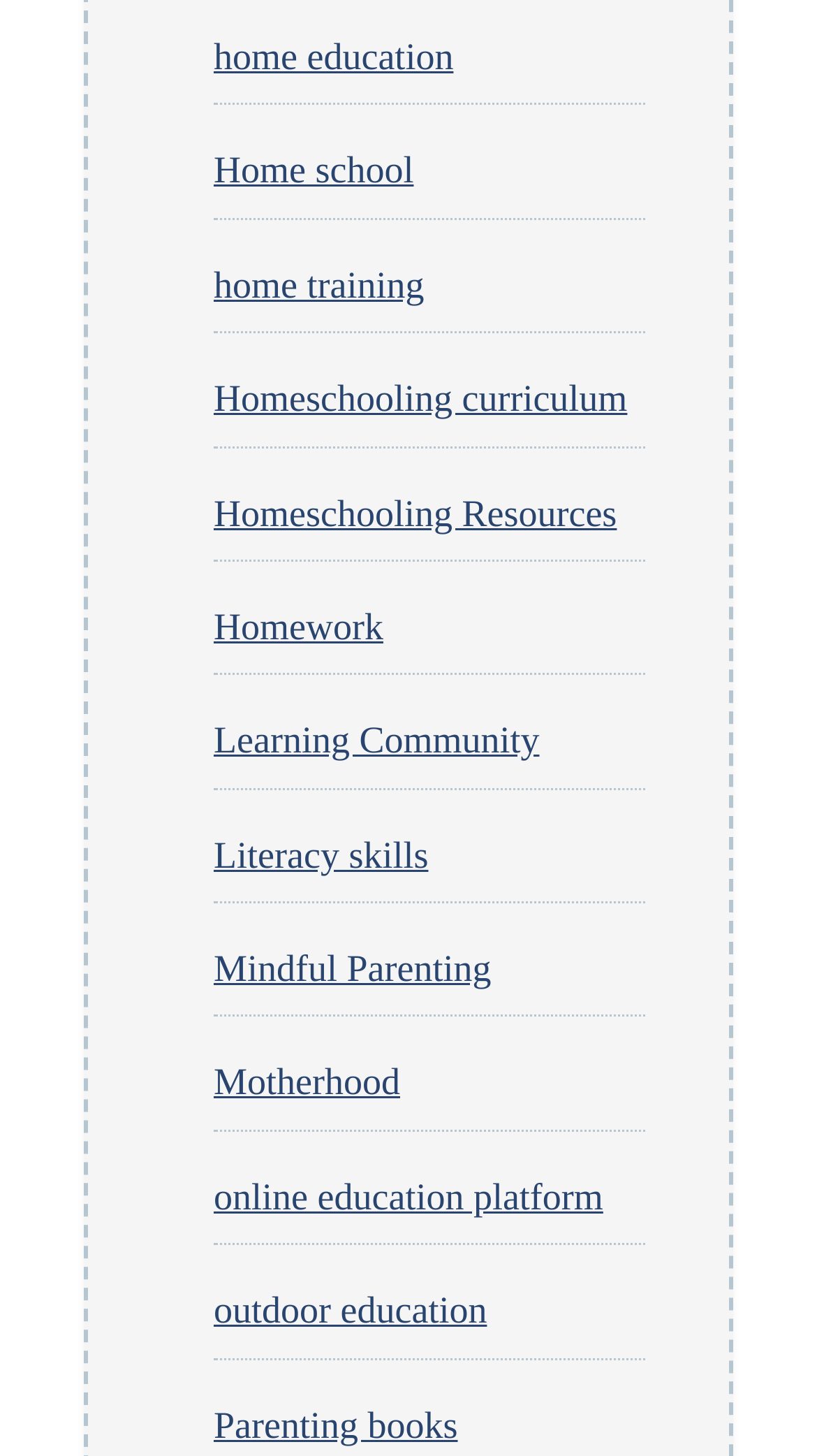How many links are there on the webpage?
Based on the image, answer the question with a single word or brief phrase.

12